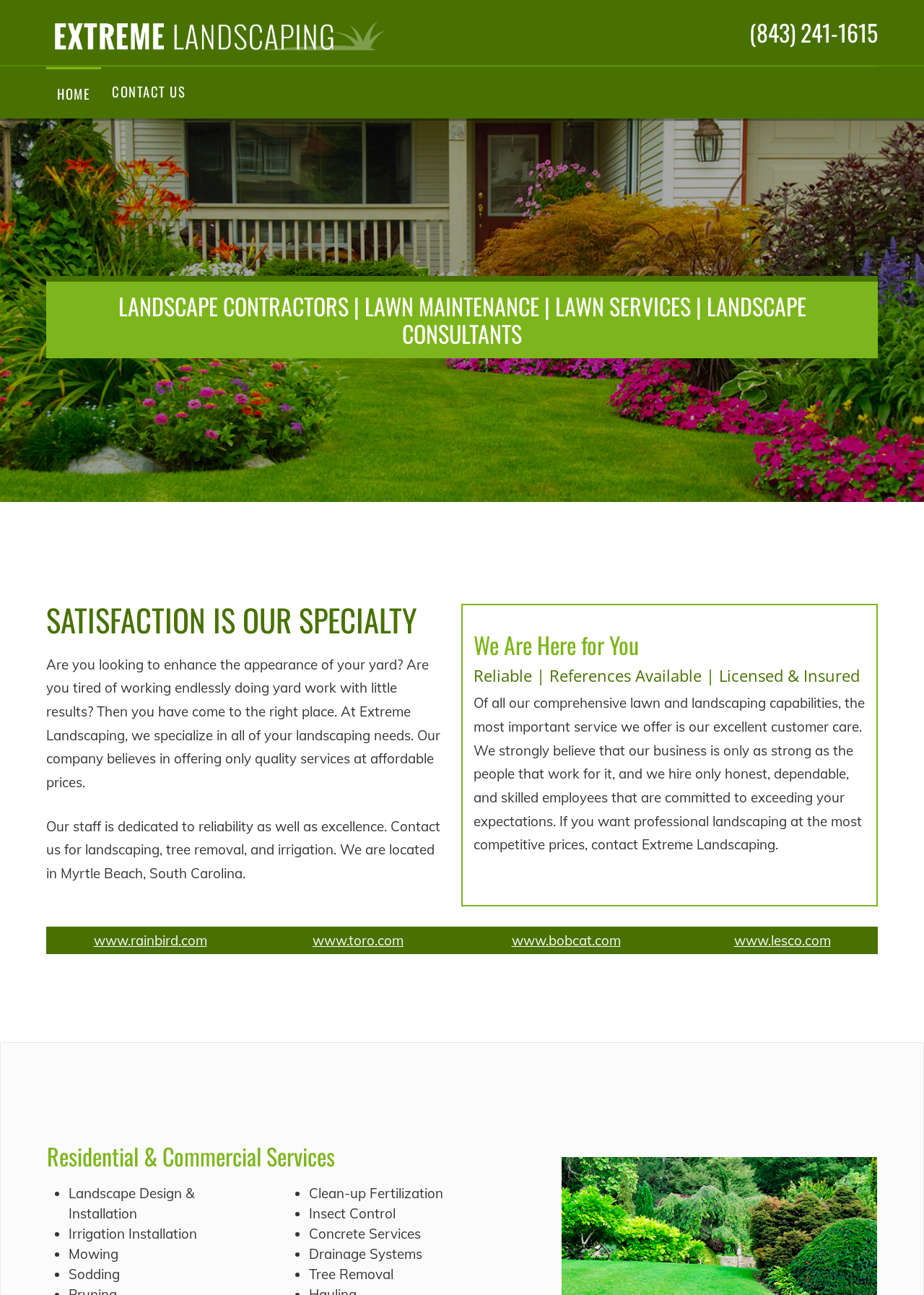Explain the webpage in detail, including its primary components.

This webpage is about Extreme Landscaping, a company that provides landscaping, tree removal, and irrigation services in Myrtle Beach, South Carolina. At the top of the page, there is a logo of the company, accompanied by a phone number. Below the logo, there are two navigation links, "HOME" and "CONTACT US".

The main content of the page is divided into two sections. The first section has a heading "SATISFACTION IS OUR SPECIALTY" and describes the company's mission and services. It explains that the company specializes in all landscaping needs, offers quality services at affordable prices, and has a dedicated staff.

The second section has a heading "We Are Here for You" and emphasizes the company's commitment to customer care. It mentions that the company hires honest, dependable, and skilled employees who are committed to exceeding customer expectations.

Below these sections, there are four links to partner websites, including Rainbird, Toro, Bobcat, and Lesco. These links are arranged in a table with two rows and two columns.

Further down the page, there is a section with a heading "Residential & Commercial Services" that lists the company's services, including mowing, sodding, concrete services, drainage systems, and tree removal. These services are listed in two columns with bullet points.

Overall, the webpage provides an overview of Extreme Landscaping's services and mission, as well as its commitment to customer care.